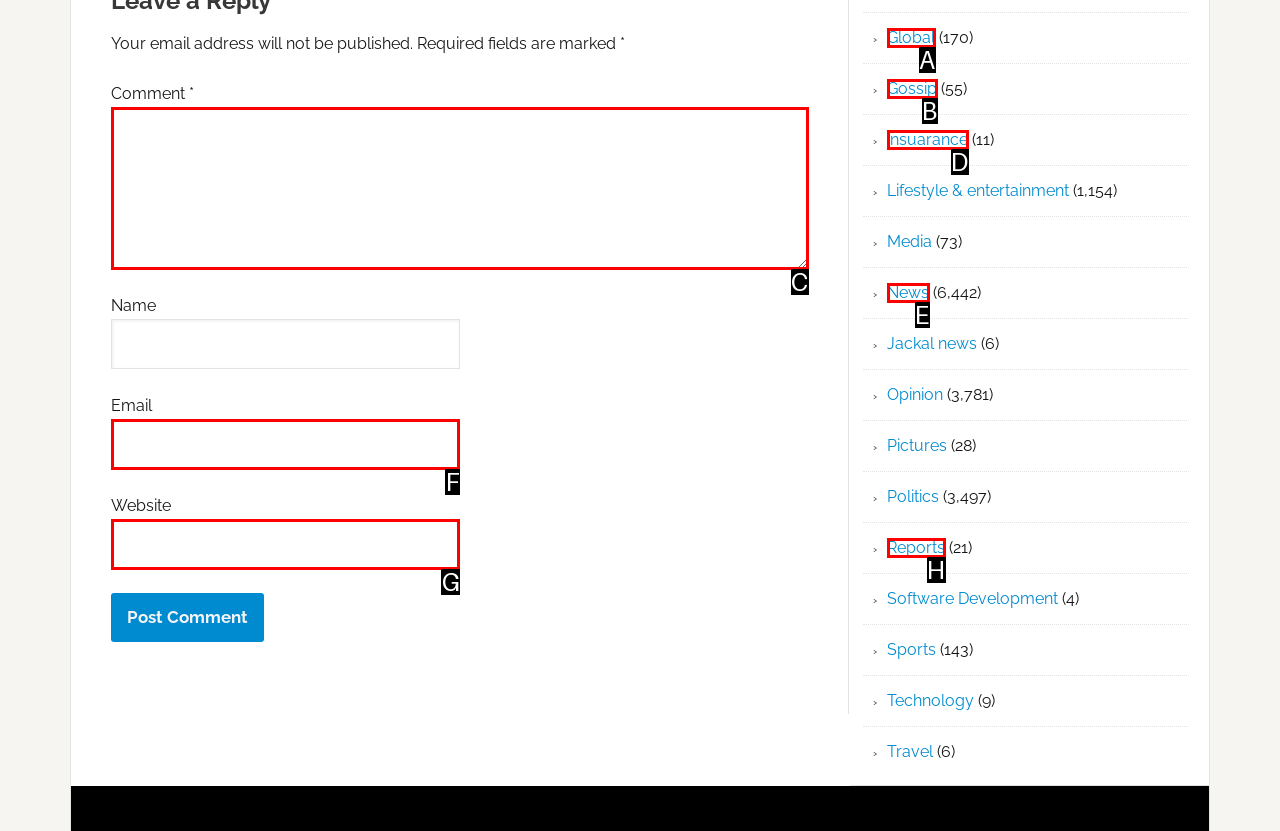Select the HTML element that needs to be clicked to perform the task: Enter your email address. Reply with the letter of the chosen option.

F